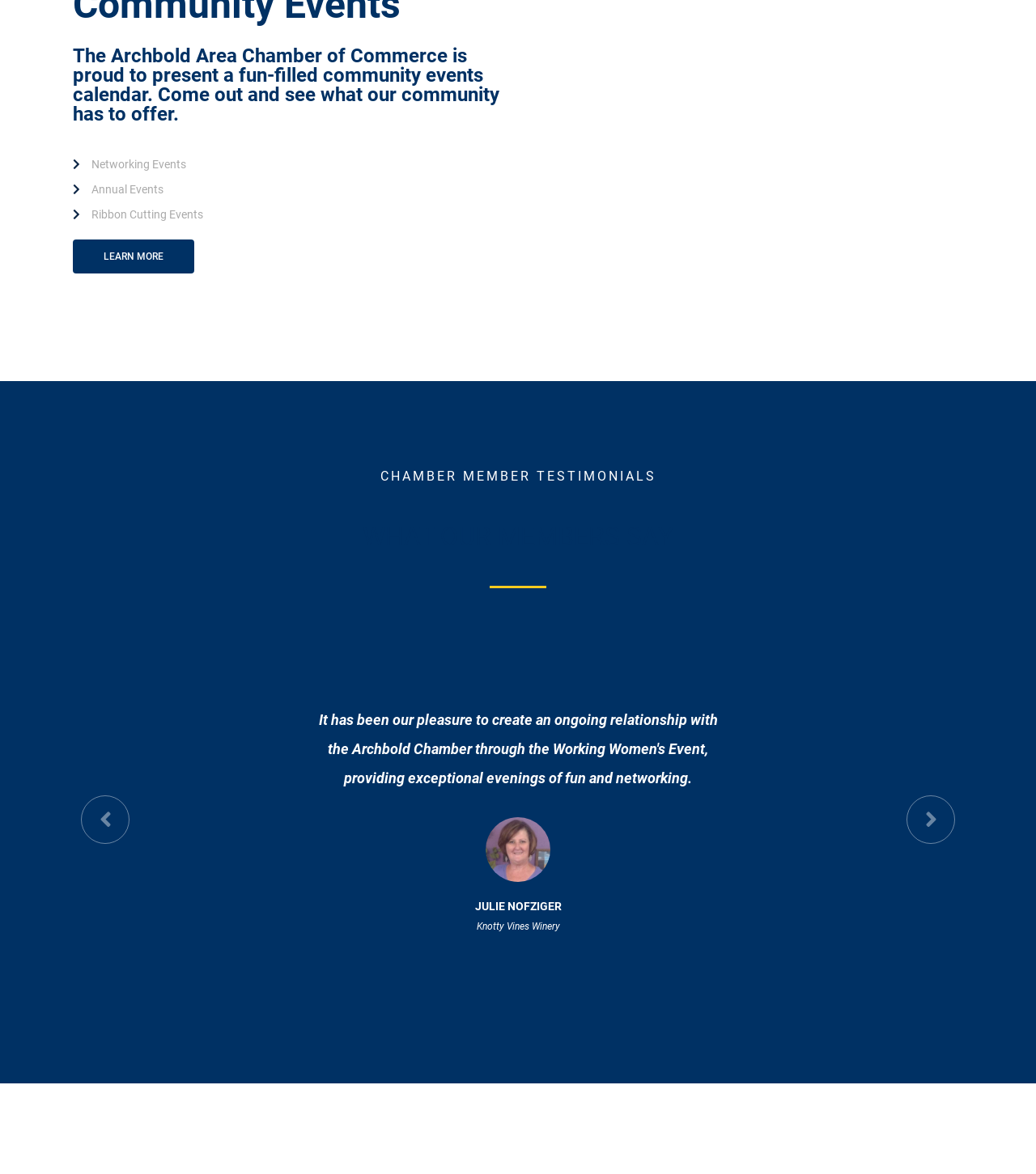What is the purpose of the 'LEARN MORE' link?
Look at the image and answer with only one word or phrase.

To learn more about events